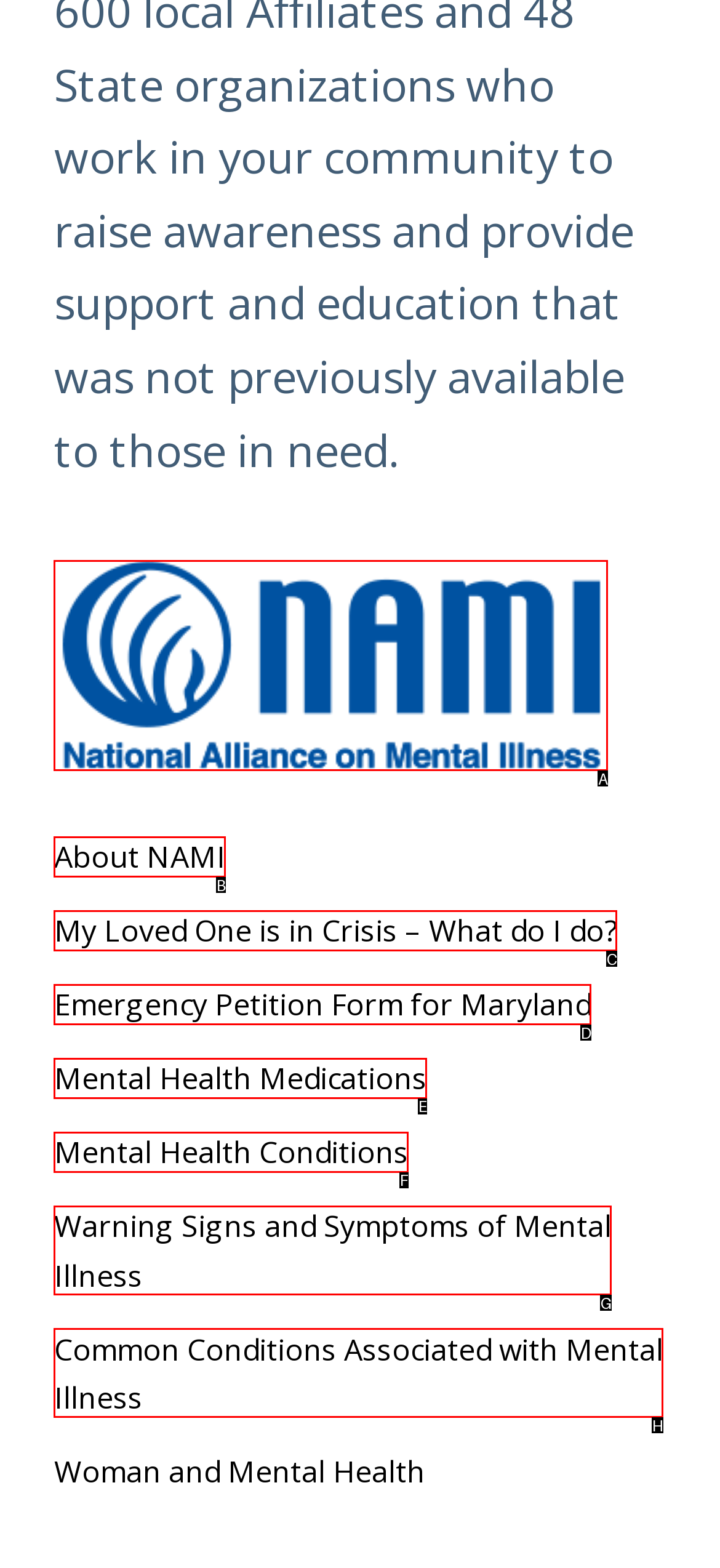Determine which option matches the element description: Emergency Petition Form for Maryland
Reply with the letter of the appropriate option from the options provided.

D